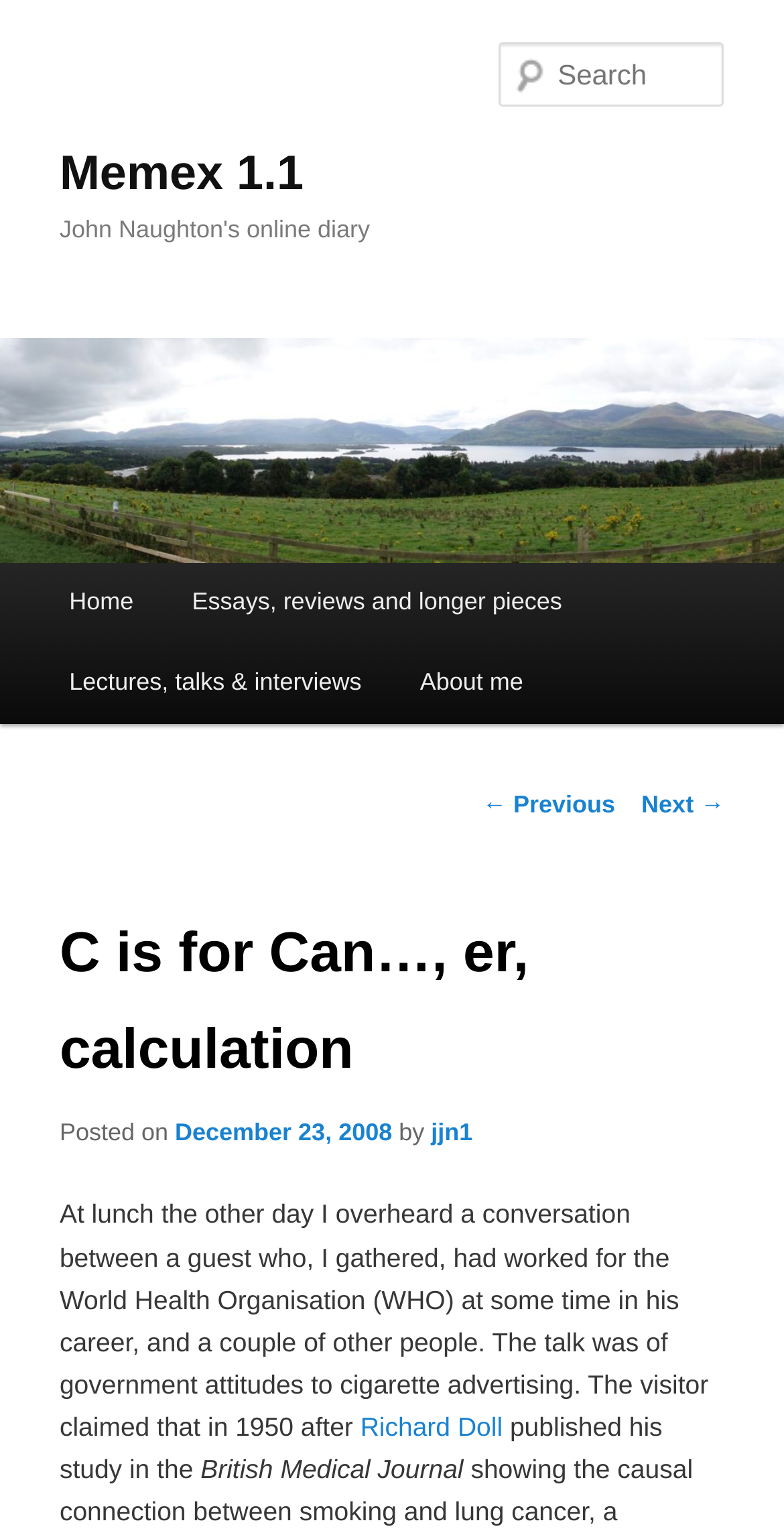Please identify the bounding box coordinates of the element's region that needs to be clicked to fulfill the following instruction: "View essays, reviews and longer pieces". The bounding box coordinates should consist of four float numbers between 0 and 1, i.e., [left, top, right, bottom].

[0.208, 0.367, 0.754, 0.42]